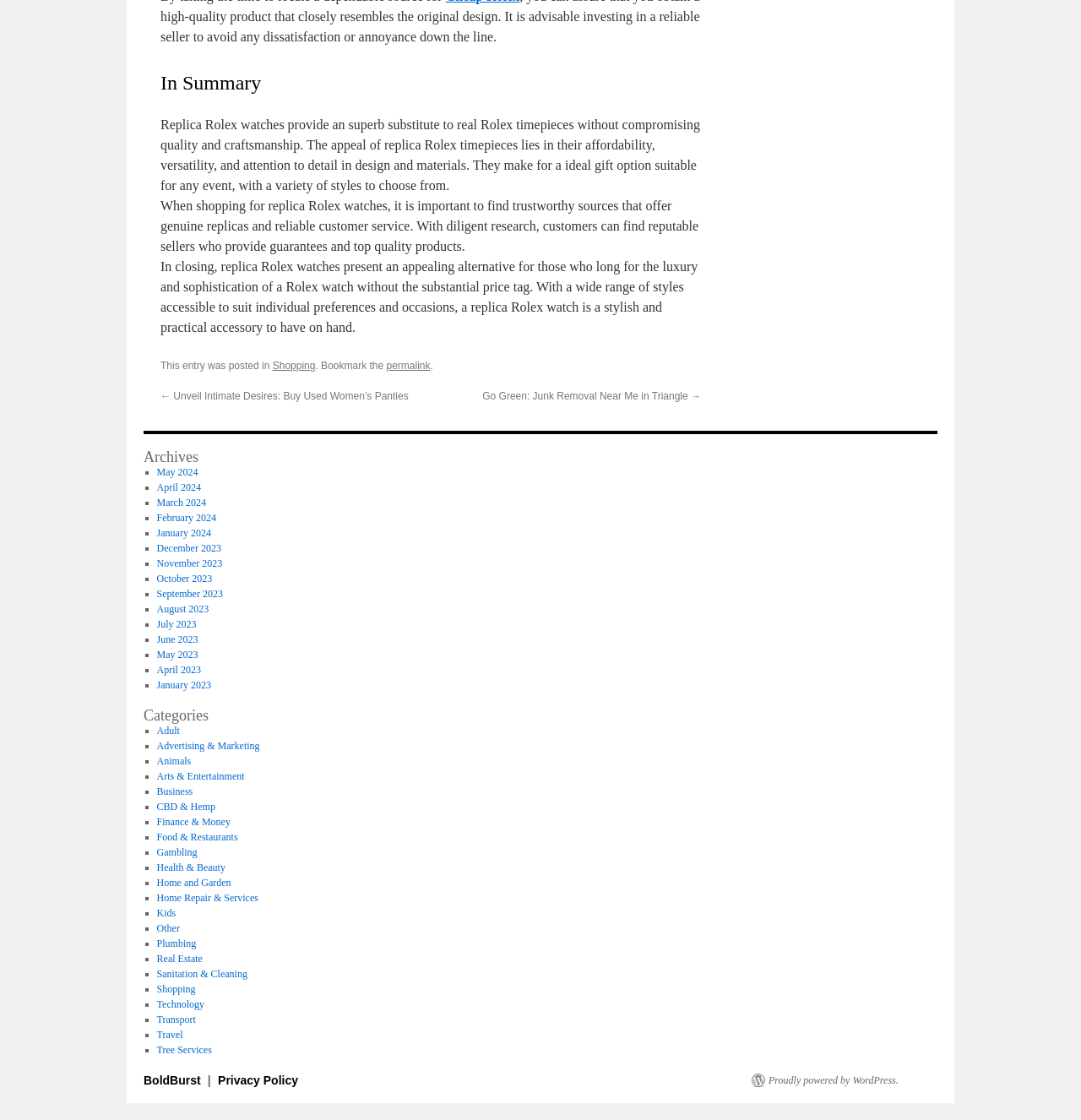What is the category of the link 'CBD & Hemp'?
Carefully analyze the image and provide a thorough answer to the question.

The link 'CBD & Hemp' is listed under the 'Categories' section, and based on its position, it falls under the category of 'Business'.